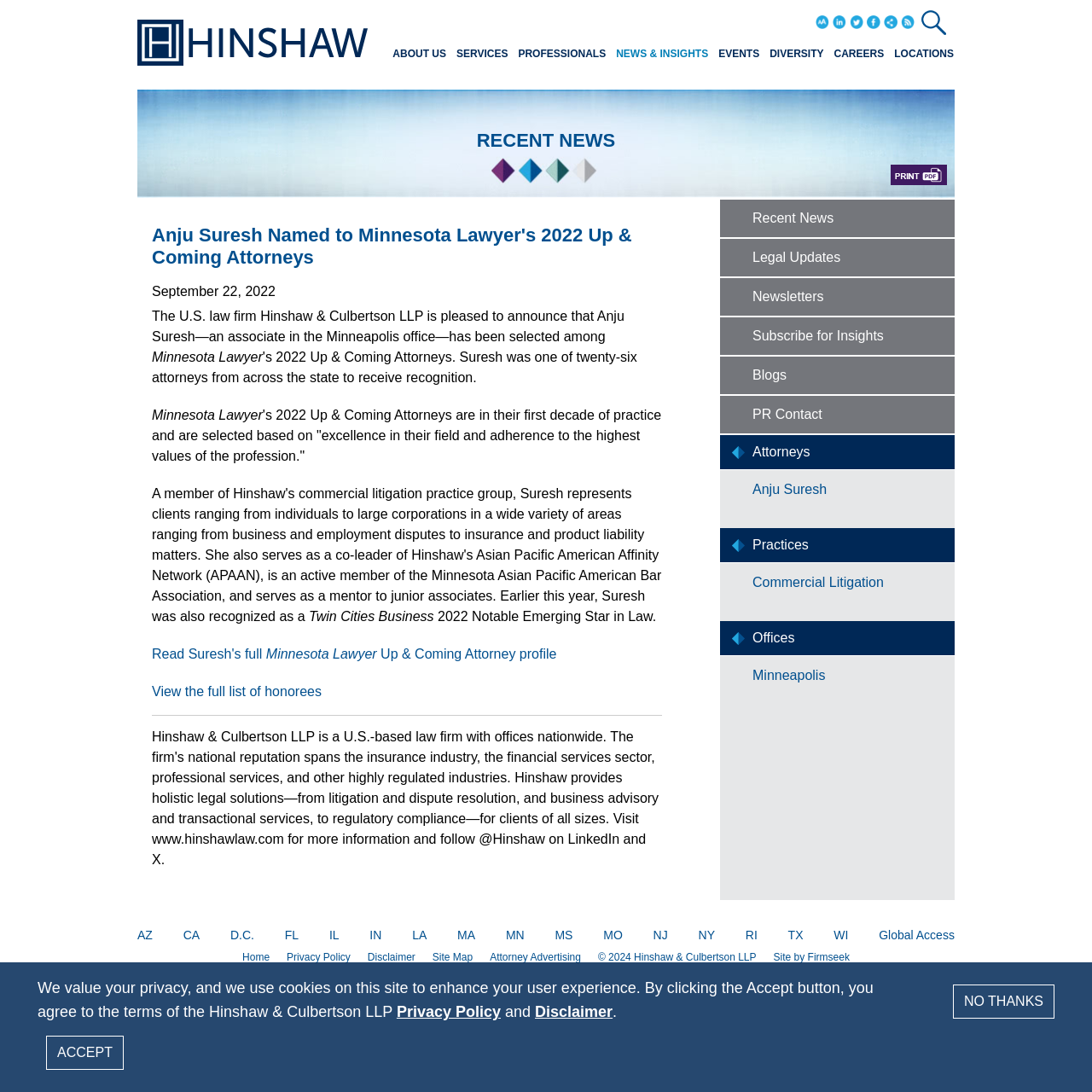Please indicate the bounding box coordinates of the element's region to be clicked to achieve the instruction: "Search for something". Provide the coordinates as four float numbers between 0 and 1, i.e., [left, top, right, bottom].

[0.844, 0.009, 0.866, 0.032]